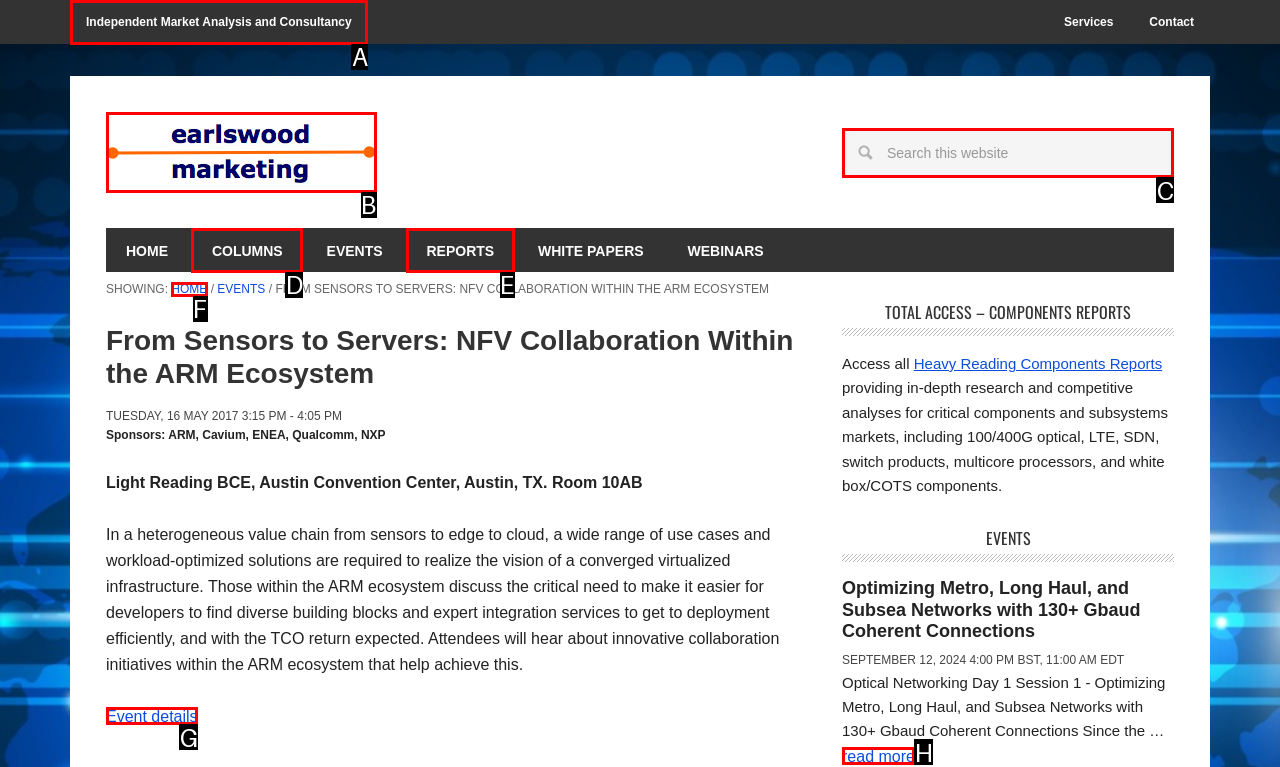Determine which option should be clicked to carry out this task: Click on the Clic Farmacia link
State the letter of the correct choice from the provided options.

None